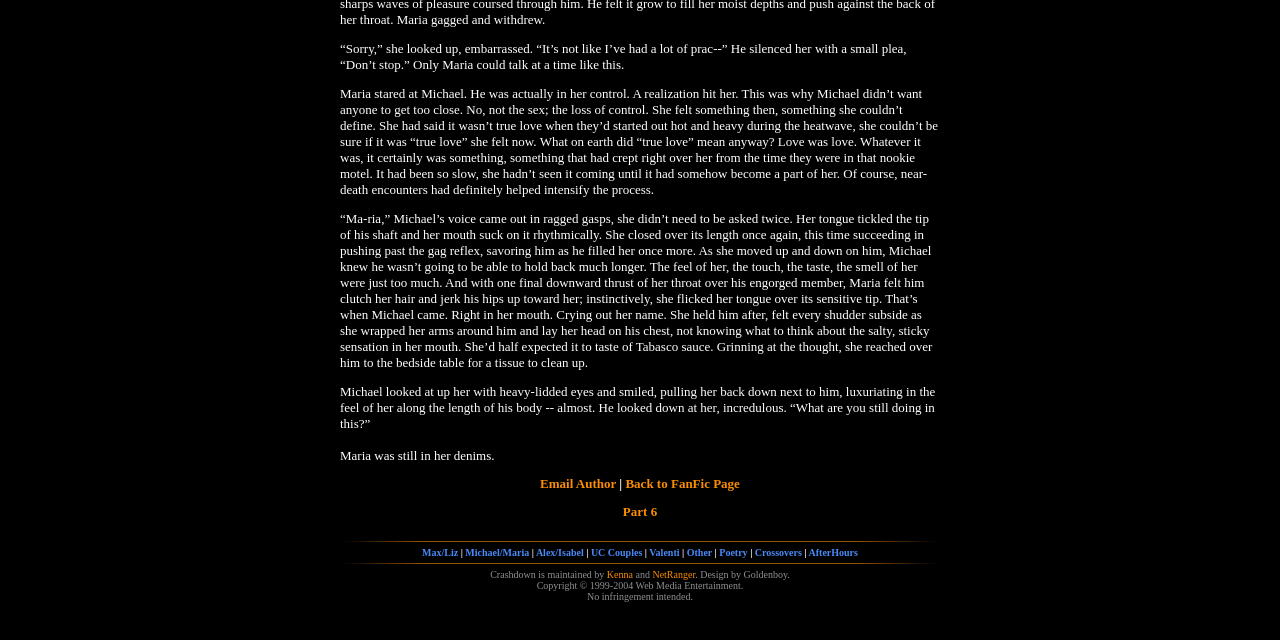Bounding box coordinates should be in the format (top-left x, top-left y, bottom-right x, bottom-right y) and all values should be floating point numbers between 0 and 1. Determine the bounding box coordinate for the UI element described as: UC Couples

[0.462, 0.855, 0.502, 0.872]